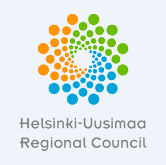Please provide a comprehensive response to the question below by analyzing the image: 
What does the logo symbolize?

According to the caption, the logo symbolizes cooperation and connection within the region, reflecting the council's commitment to sustainable development and community engagement.